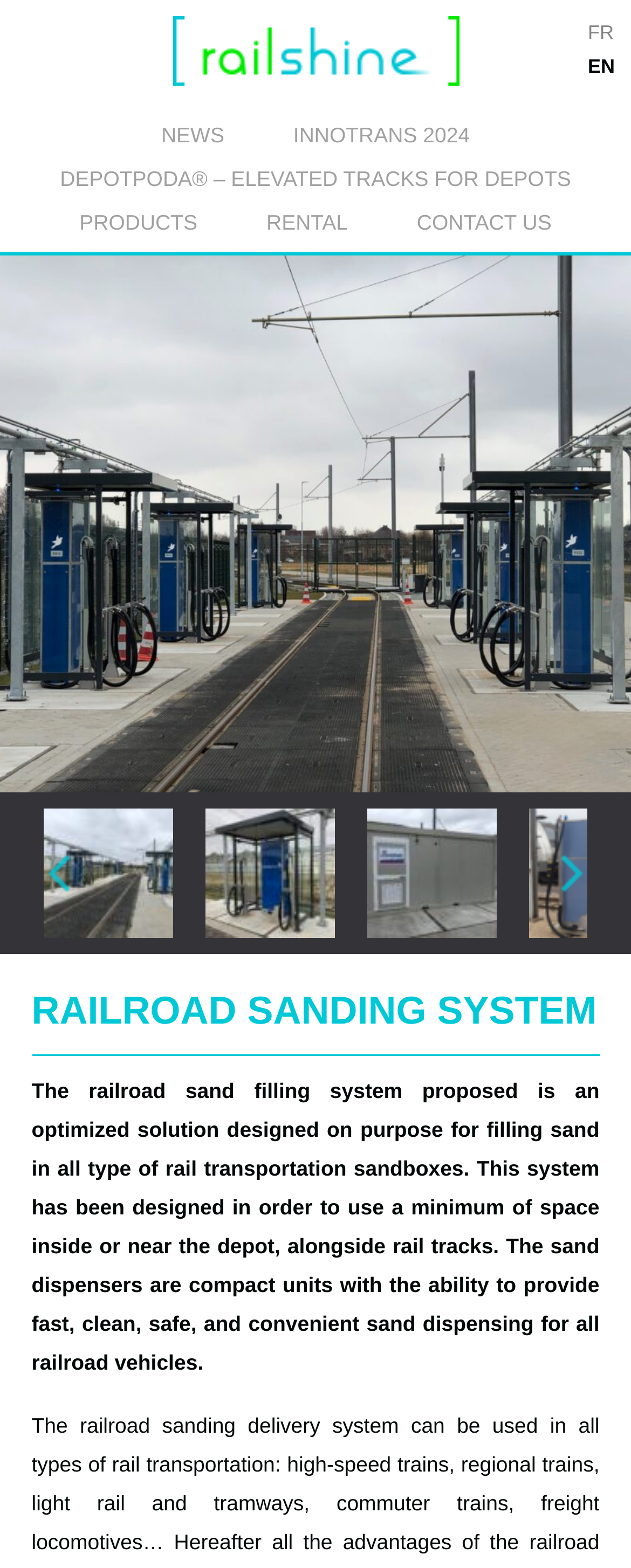Could you find the bounding box coordinates of the clickable area to complete this instruction: "Read Terms And Conditions"?

None